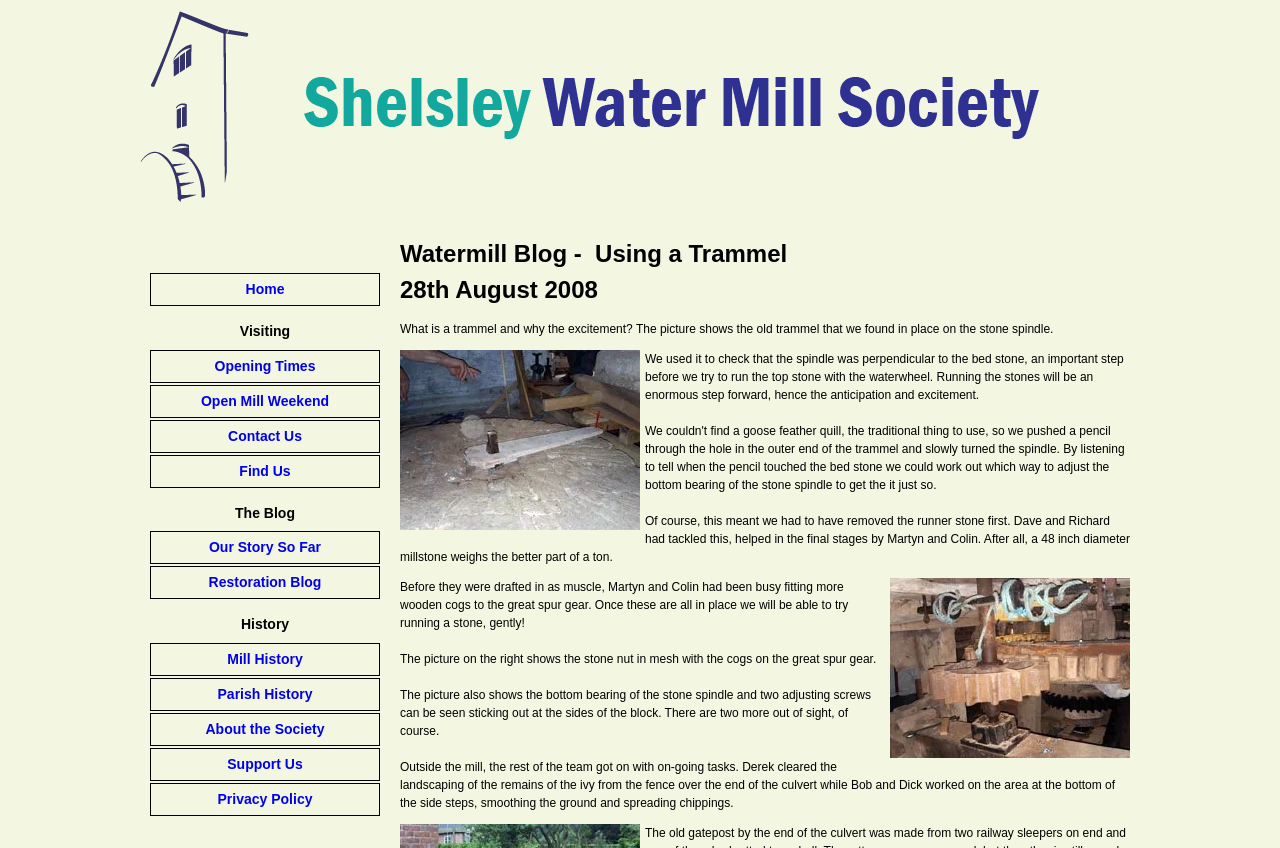Please predict the bounding box coordinates of the element's region where a click is necessary to complete the following instruction: "View 'Opening Times'". The coordinates should be represented by four float numbers between 0 and 1, i.e., [left, top, right, bottom].

[0.117, 0.412, 0.297, 0.451]